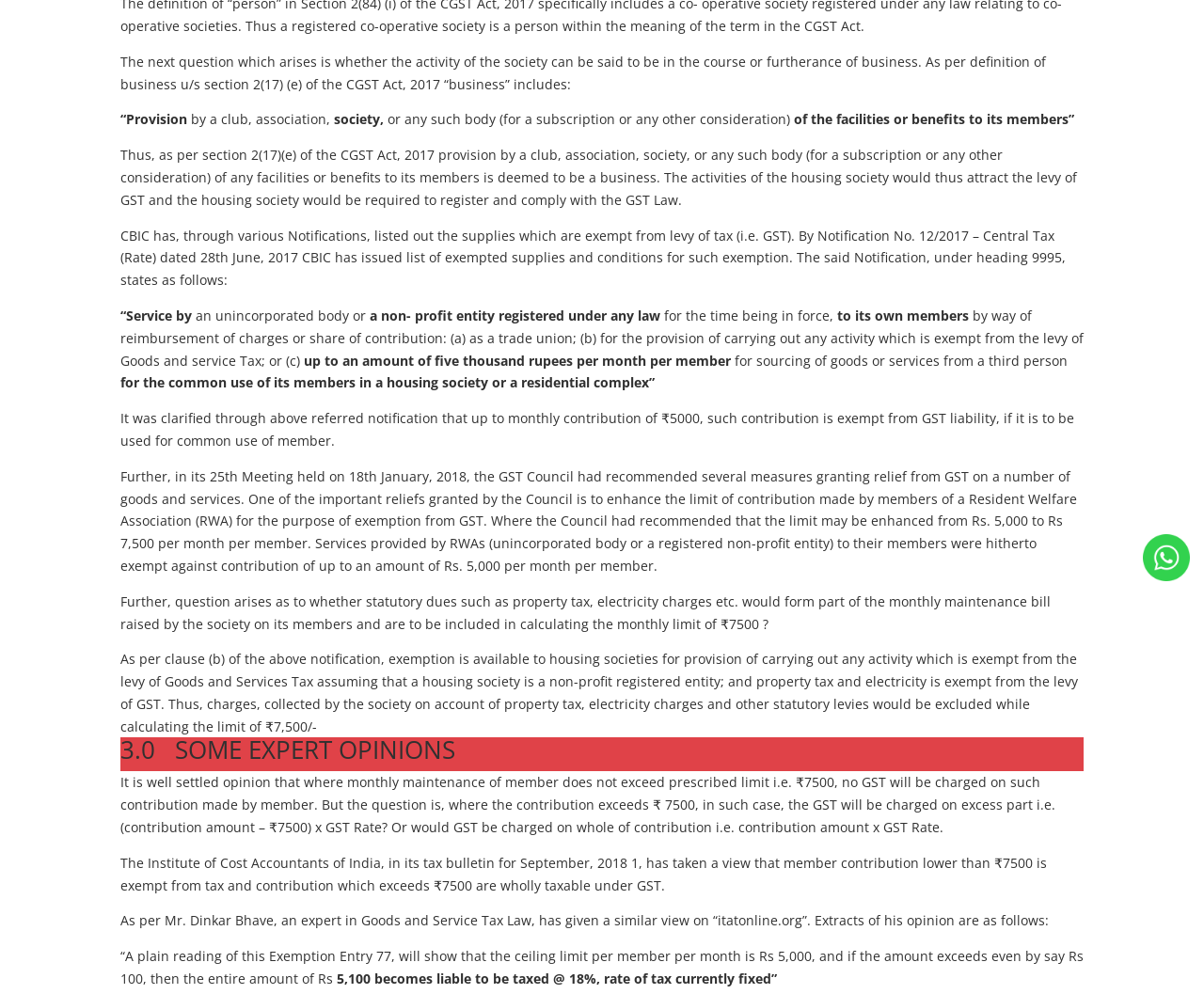Given the description: "parent_node: +91 9579474743 sales@zipgrid.com", determine the bounding box coordinates of the UI element. The coordinates should be formatted as four float numbers between 0 and 1, [left, top, right, bottom].

[0.949, 0.538, 0.988, 0.591]